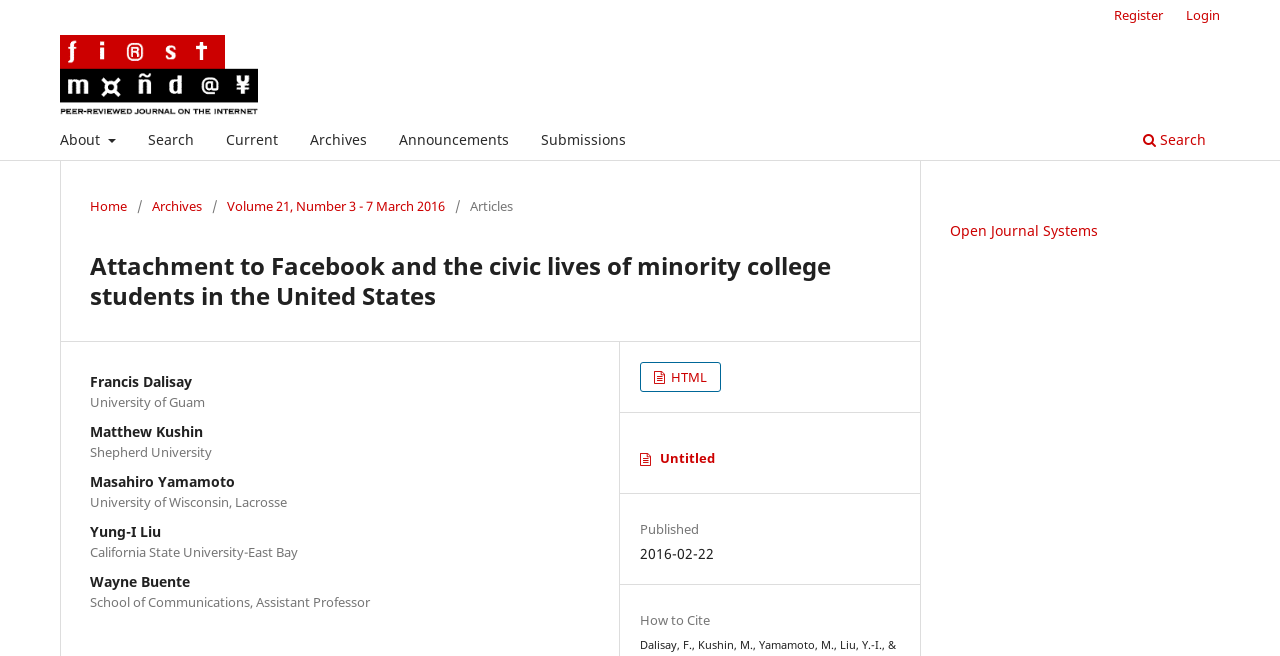What is the purpose of the link with the icon 'HTML'?
Look at the image and answer the question using a single word or phrase.

To view the article in HTML format